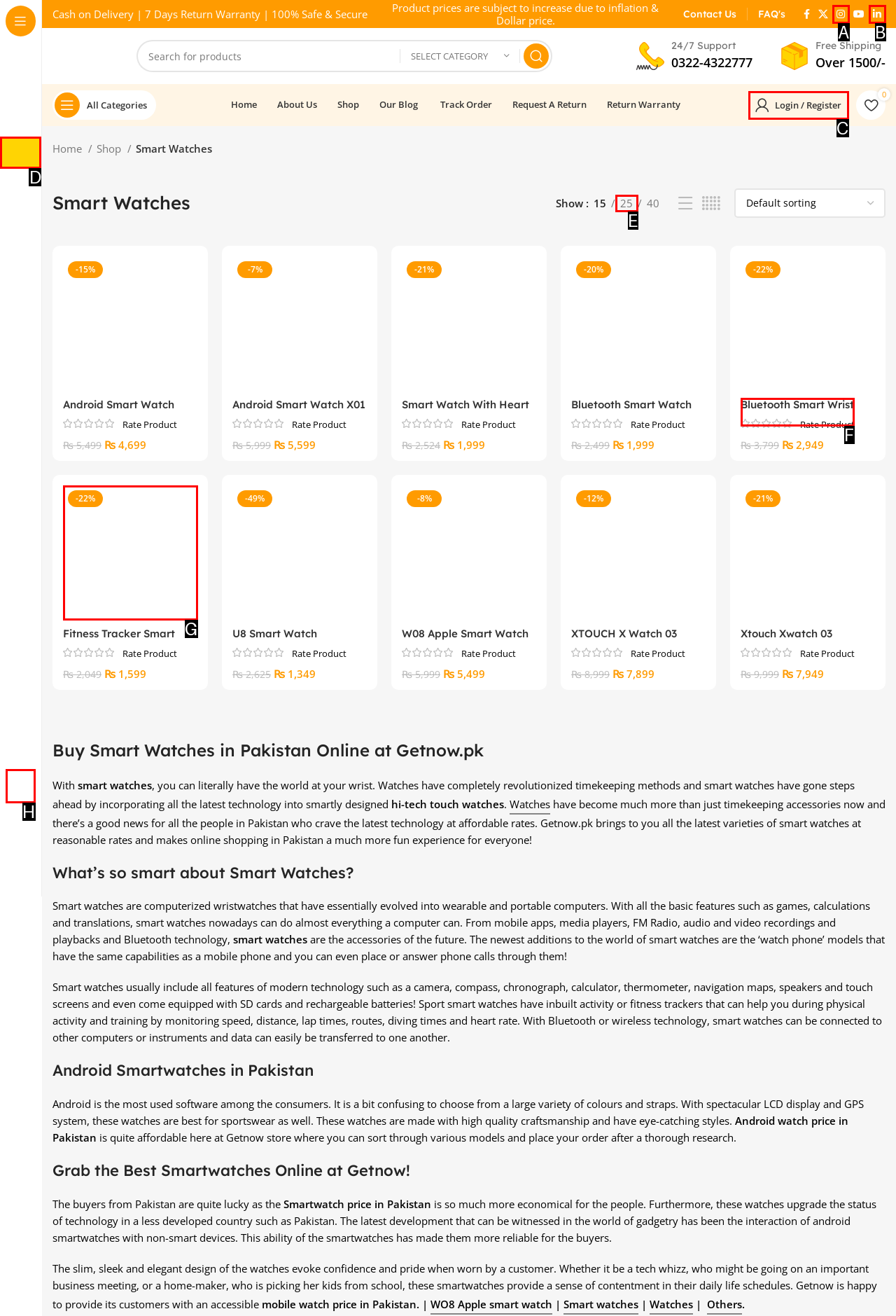For the task: Click on Watches category, tell me the letter of the option you should click. Answer with the letter alone.

D